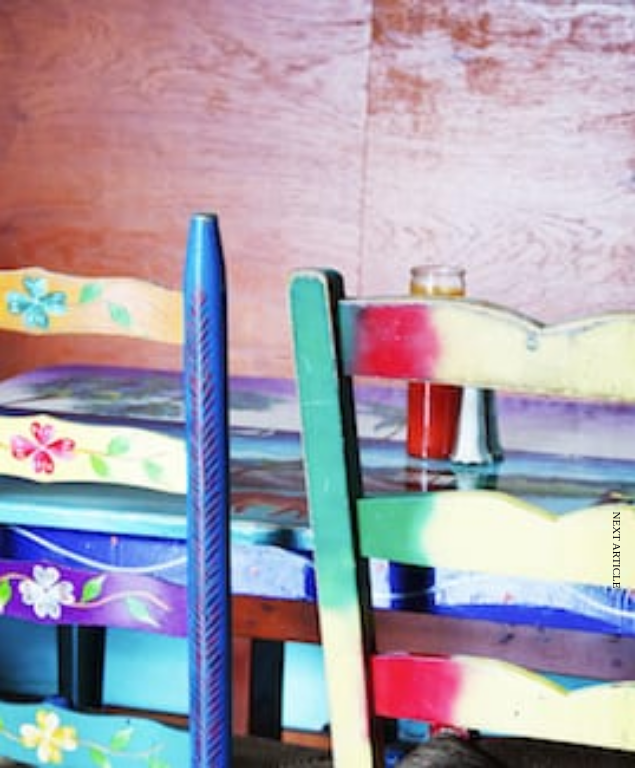Give a detailed account of the contents of the image.

This vibrant image showcases the colorful and artistic furniture of Tap Tap Haitian Restaurant in Miami Beach. The focus is on two beautifully crafted wooden chairs, each adorned with lively floral designs in bright hues, reflecting the restaurant's spirited atmosphere. The chairs are placed around a table, which is partially visible, featuring a matching colorful design that enhances the overall aesthetic. In the background, a simple wood panel adds warmth to the scene, while a small drink is visible on the table, hinting at the inviting dining experience that awaits. This ambiance captures the essence of Haitian culture and hospitality, celebrating its rich and vibrant culinary offerings.